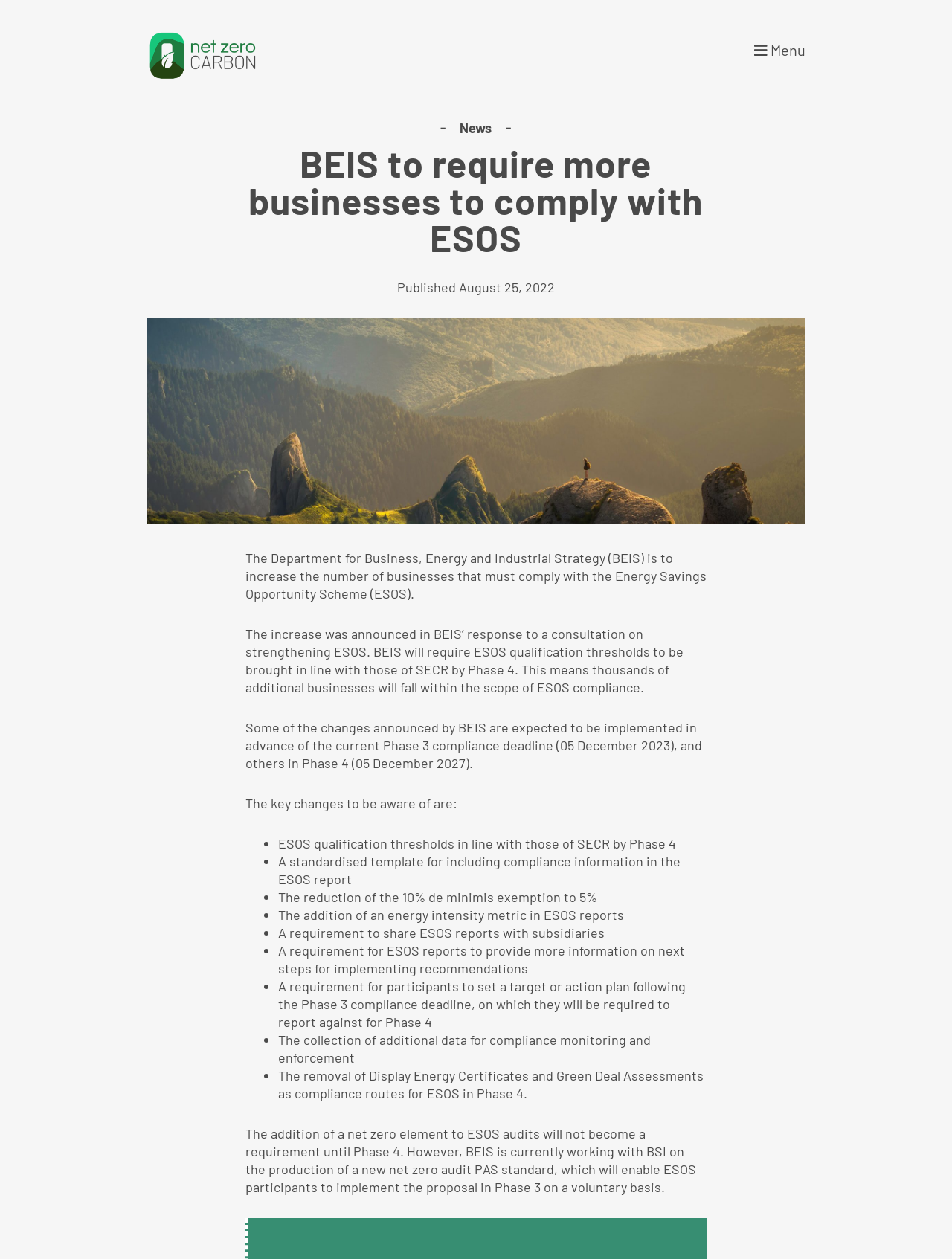Generate a detailed explanation of the webpage's features and information.

The webpage is about the Department for Business, Energy and Industrial Strategy (BEIS) increasing the number of businesses that must comply with the Energy Savings Opportunity Scheme (ESOS). 

At the top left of the page, there is a link to "Net Zero Carbon" accompanied by an image with the same name. To the right of this link, there is a menu button labeled "Menu". Below the menu button, there is a horizontal line separating the top section from the rest of the page.

The main content of the page starts with a heading that reads "BEIS to require more businesses to comply with ESOS". Below the heading, there is a publication date "August 25, 2022". 

To the left of the publication date, there is an image related to the article, and below the image, there is a link to "News". The main article text starts below the image, explaining the increase in the number of businesses that must comply with ESOS. 

The article is divided into several paragraphs, with the first paragraph explaining the reason for the increase. The following paragraphs detail the changes announced by BEIS, including the key changes to be aware of, which are listed in a bulleted format. 

Each bulleted point is marked with a bullet marker and describes a specific change, such as the ESOS qualification thresholds, a standardized template for compliance information, and the reduction of the de minimis exemption. 

The article continues to explain the additional changes, including the addition of an energy intensity metric, the requirement to share ESOS reports with subsidiaries, and the requirement for ESOS reports to provide more information on next steps for implementing recommendations. 

Finally, the article concludes with a mention of the addition of a net zero element to ESOS audits, which will not become a requirement until Phase 4, but BEIS is currently working on a new net zero audit PAS standard that will enable ESOS participants to implement the proposal in Phase 3 on a voluntary basis.